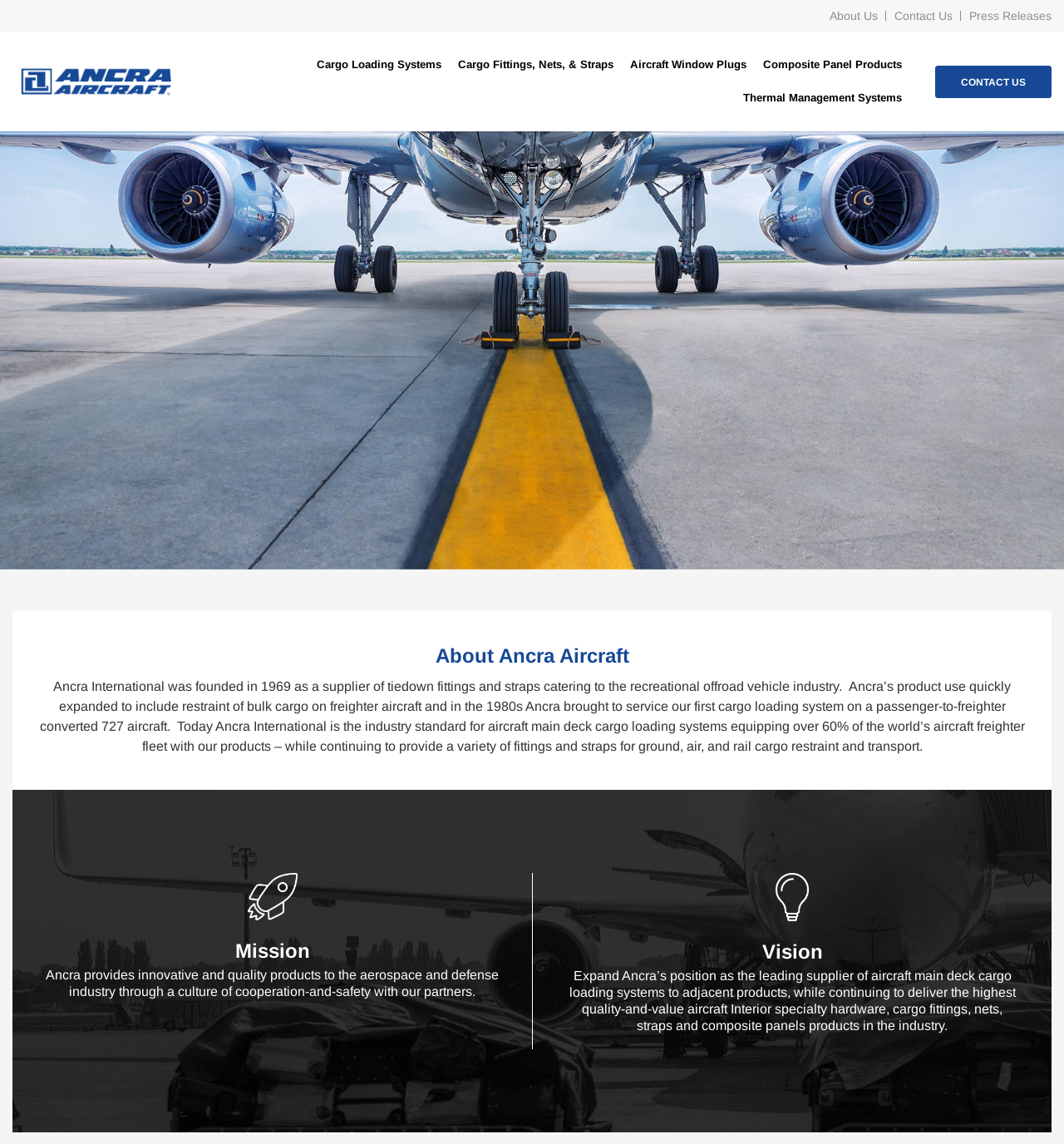What is the company name?
Provide a short answer using one word or a brief phrase based on the image.

Ancra Aircraft